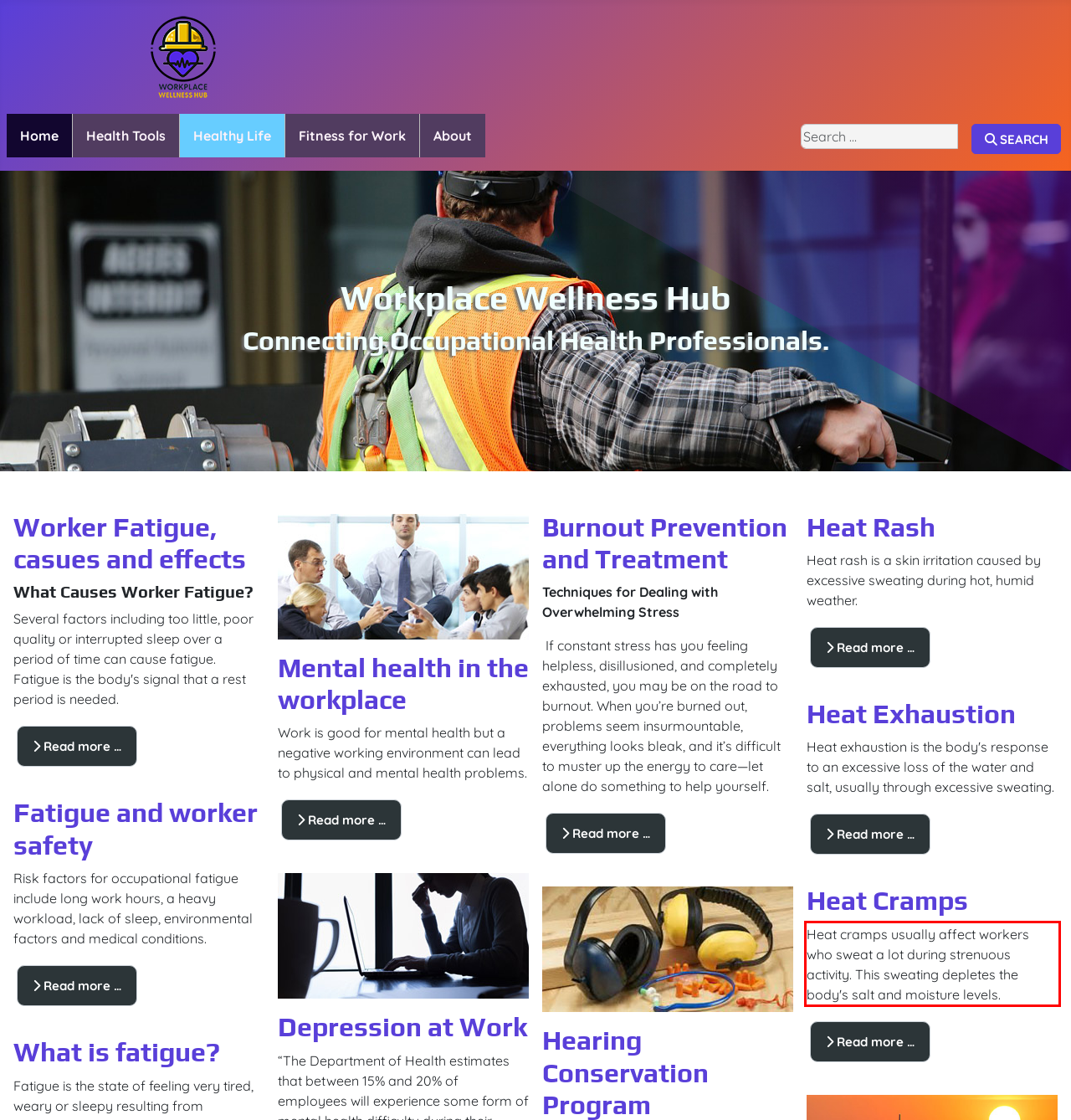You are presented with a screenshot containing a red rectangle. Extract the text found inside this red bounding box.

Heat cramps usually affect workers who sweat a lot during strenuous activity. This sweating depletes the body's salt and moisture levels.